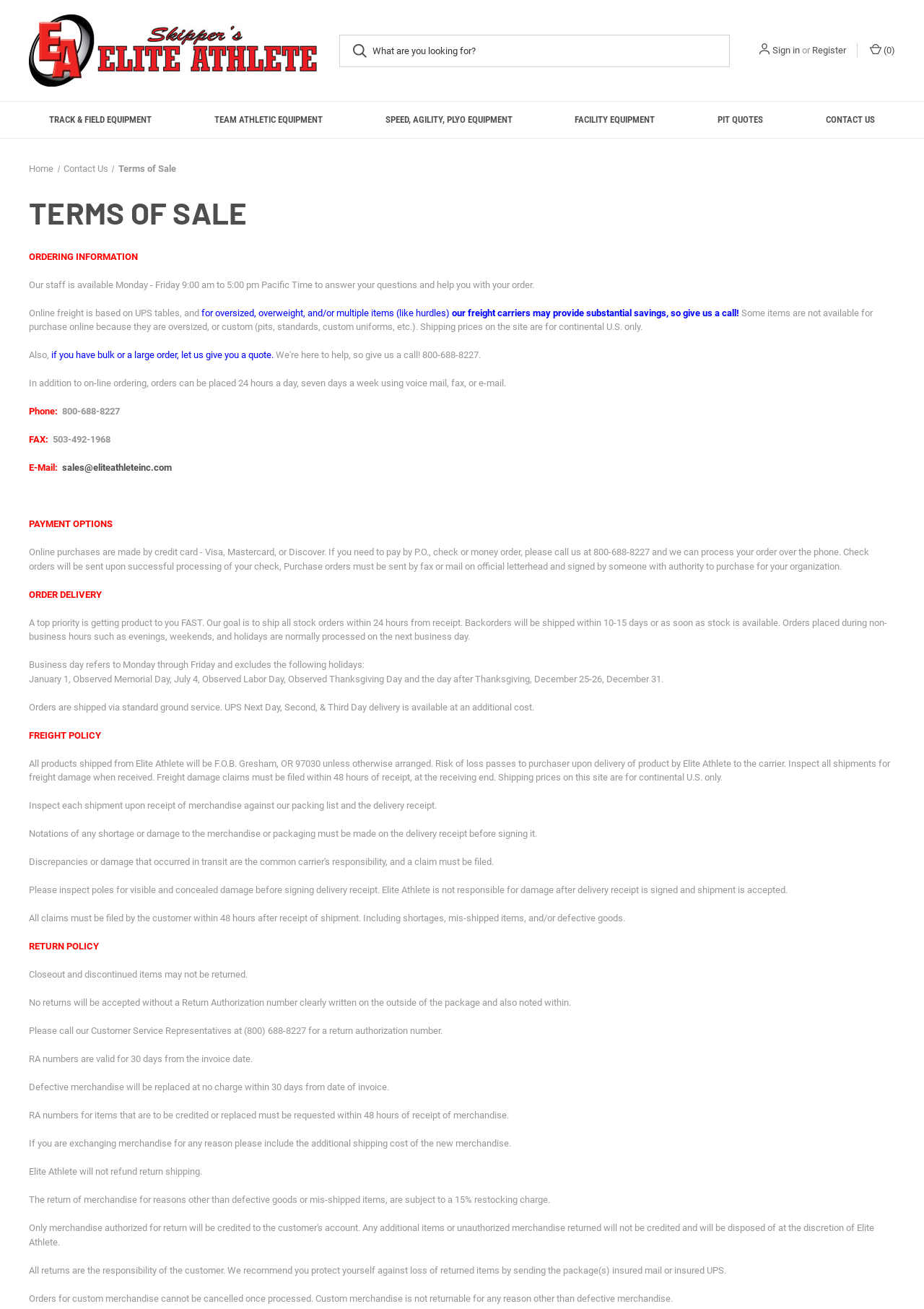What is the goal for shipping stock orders?
Look at the screenshot and give a one-word or phrase answer.

Within 24 hours